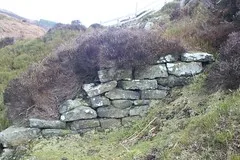Based on the image, provide a detailed response to the question:
What type of vegetation surrounds the building?

The caption specifically mentions 'overgrown vegetation, including heather and other low foliage', suggesting that the area around the building is densely covered with these types of plants.